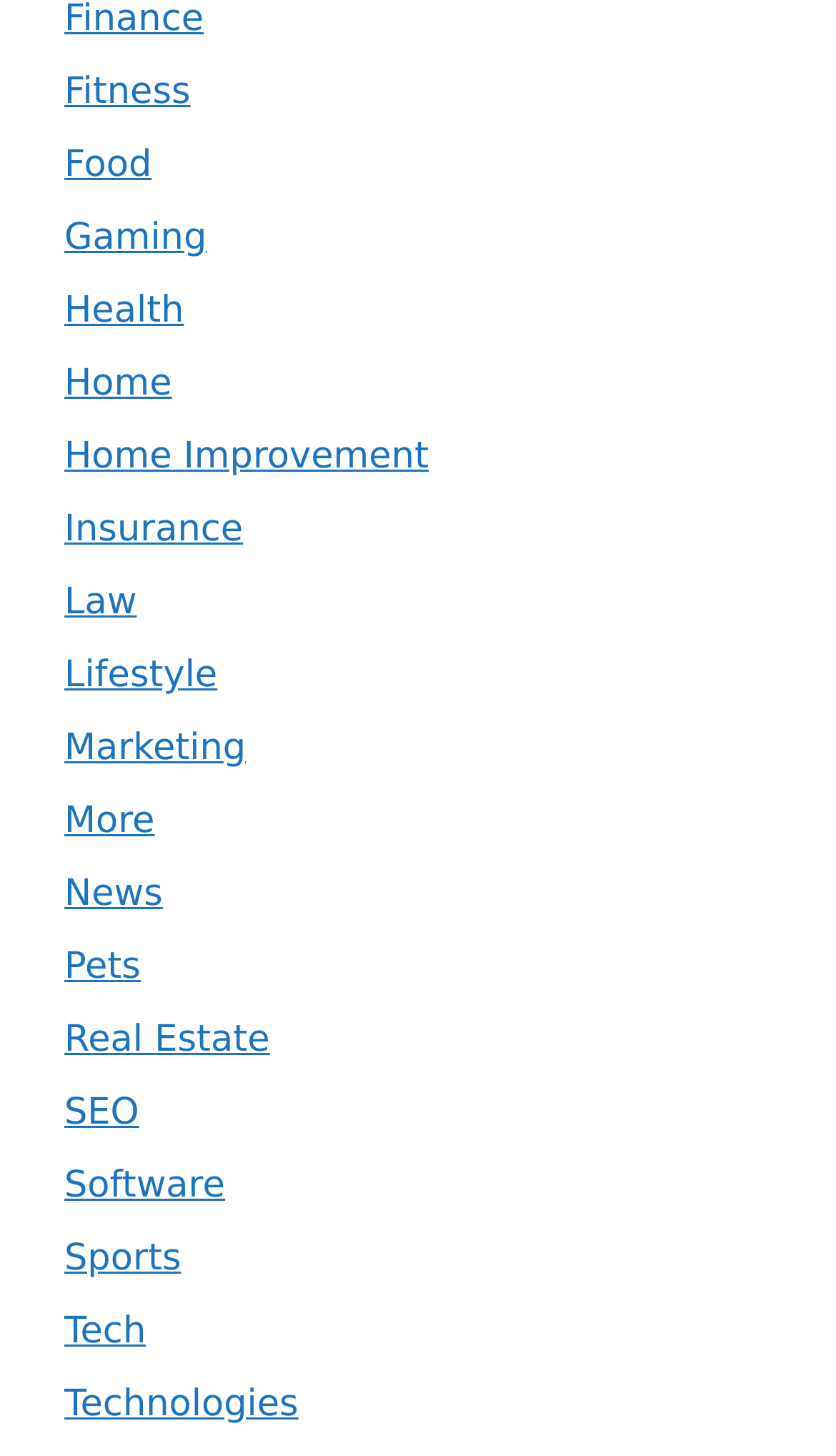How many categories are available on this webpage?
Use the screenshot to answer the question with a single word or phrase.

20